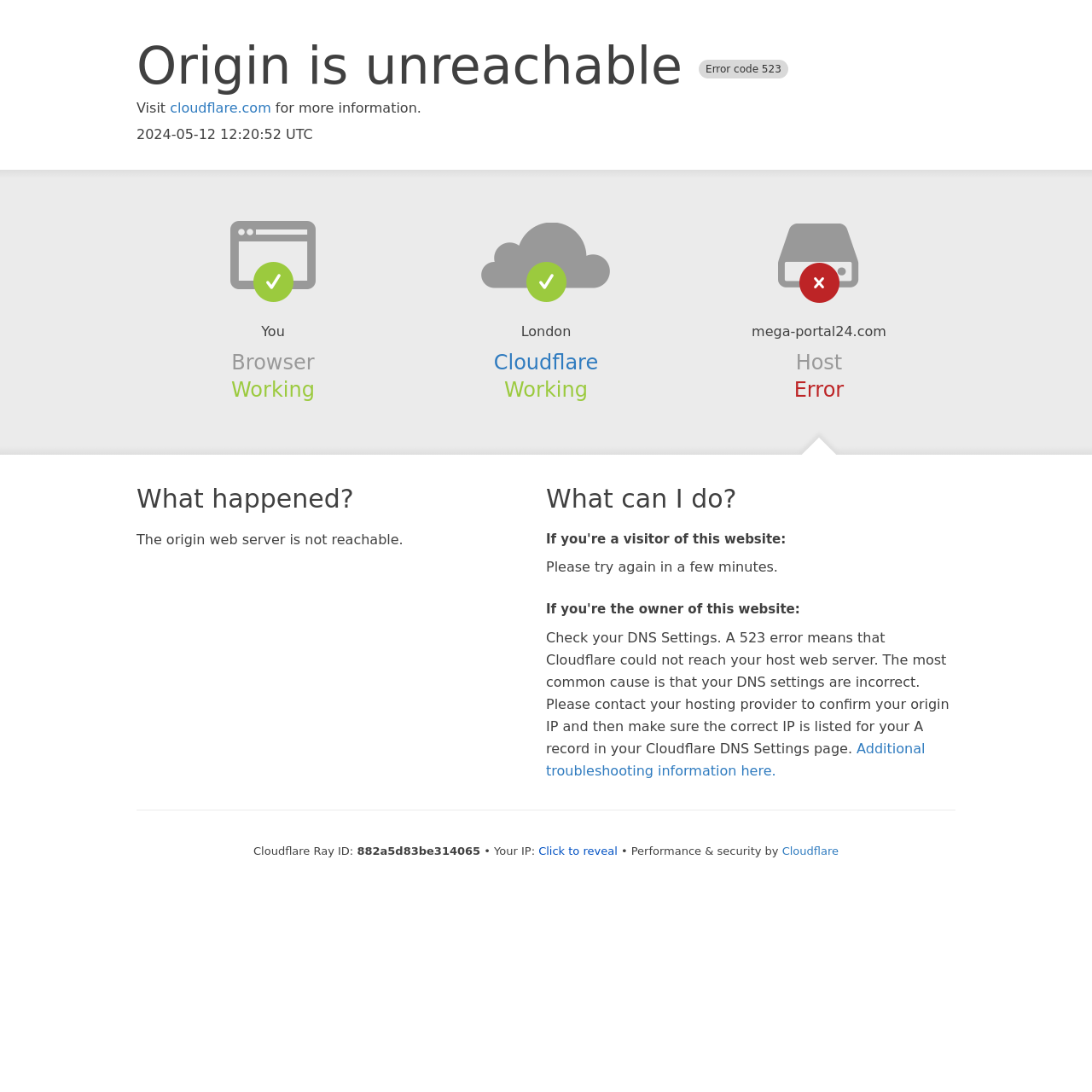Bounding box coordinates are specified in the format (top-left x, top-left y, bottom-right x, bottom-right y). All values are floating point numbers bounded between 0 and 1. Please provide the bounding box coordinate of the region this sentence describes: Click to reveal

[0.493, 0.773, 0.565, 0.785]